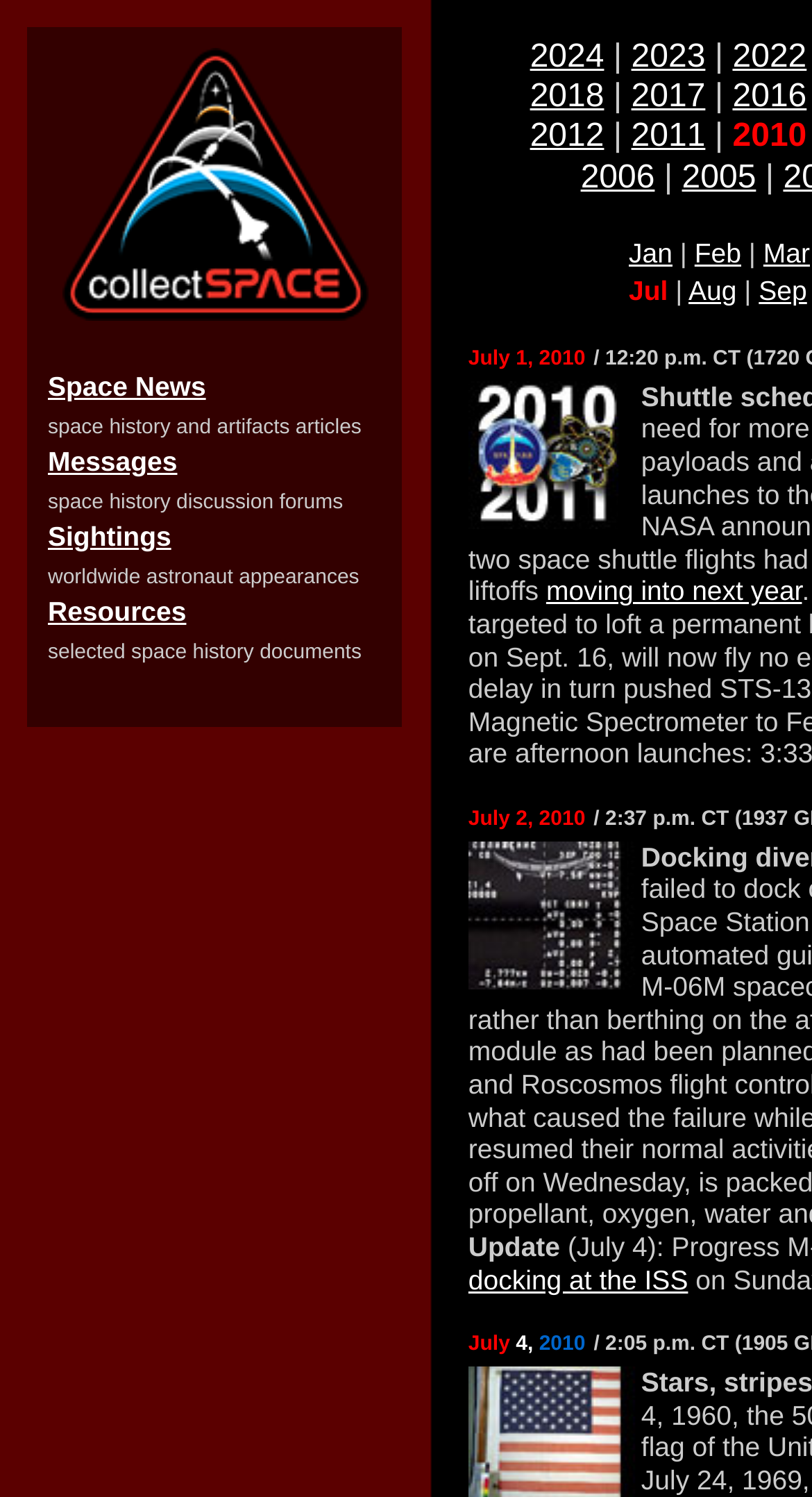Please locate the bounding box coordinates of the element that needs to be clicked to achieve the following instruction: "View messages". The coordinates should be four float numbers between 0 and 1, i.e., [left, top, right, bottom].

[0.059, 0.298, 0.218, 0.319]